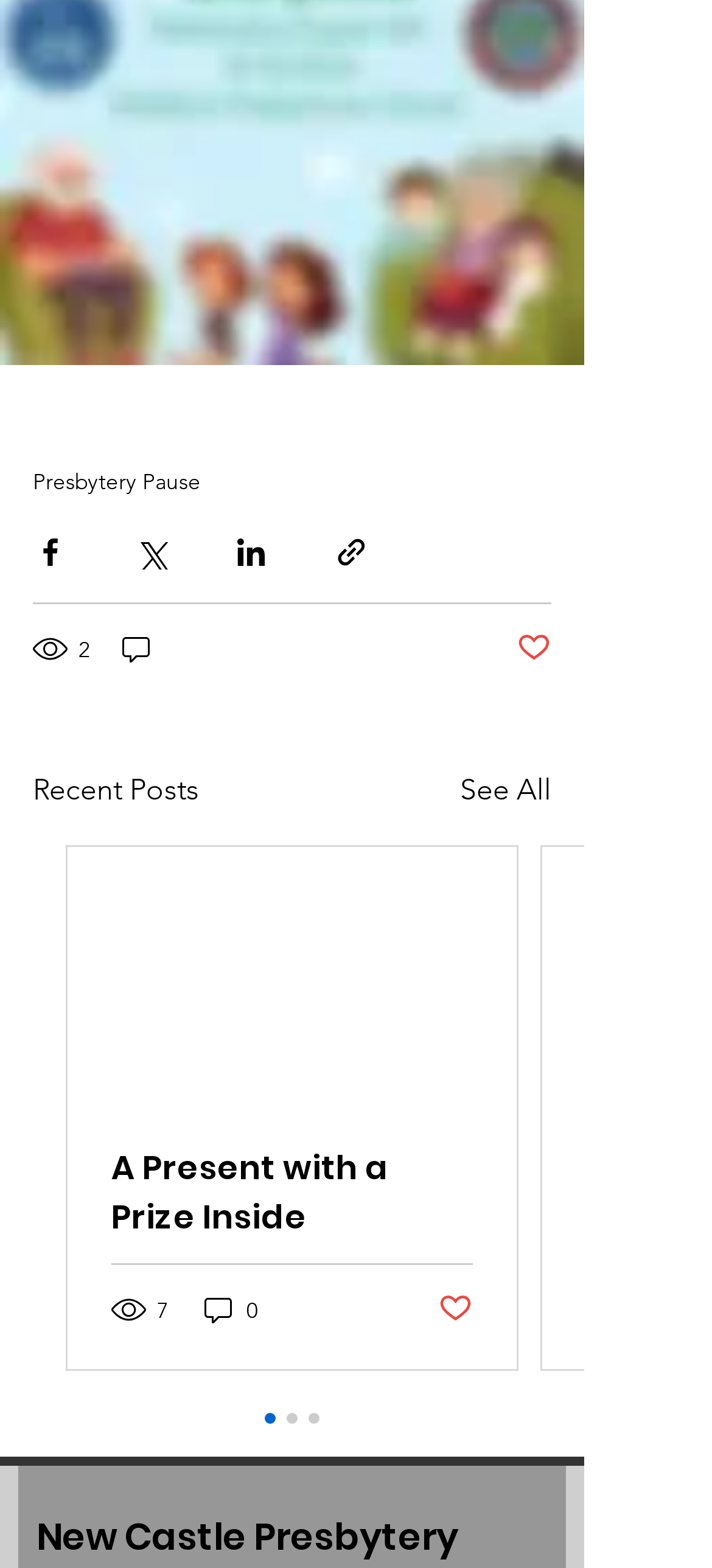Using the provided element description: "aria-label="Share via LinkedIn"", identify the bounding box coordinates. The coordinates should be four floats between 0 and 1 in the order [left, top, right, bottom].

[0.328, 0.341, 0.377, 0.363]